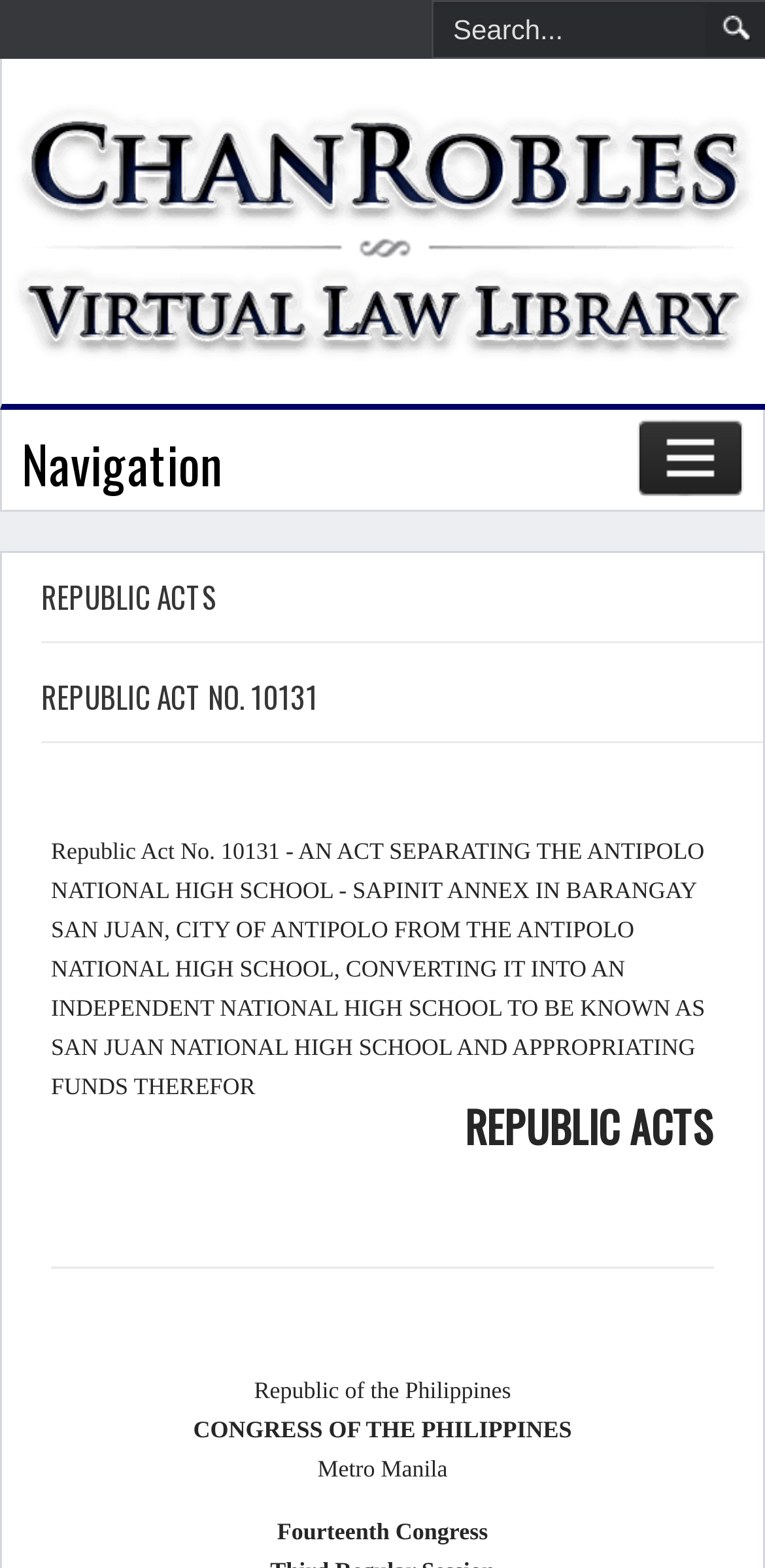Using the image as a reference, answer the following question in as much detail as possible:
What is the name of the act?

I found the answer by looking at the heading 'REPUBLIC ACT NO. 10131' which is a prominent element on the page, and it seems to be the main topic of the page.